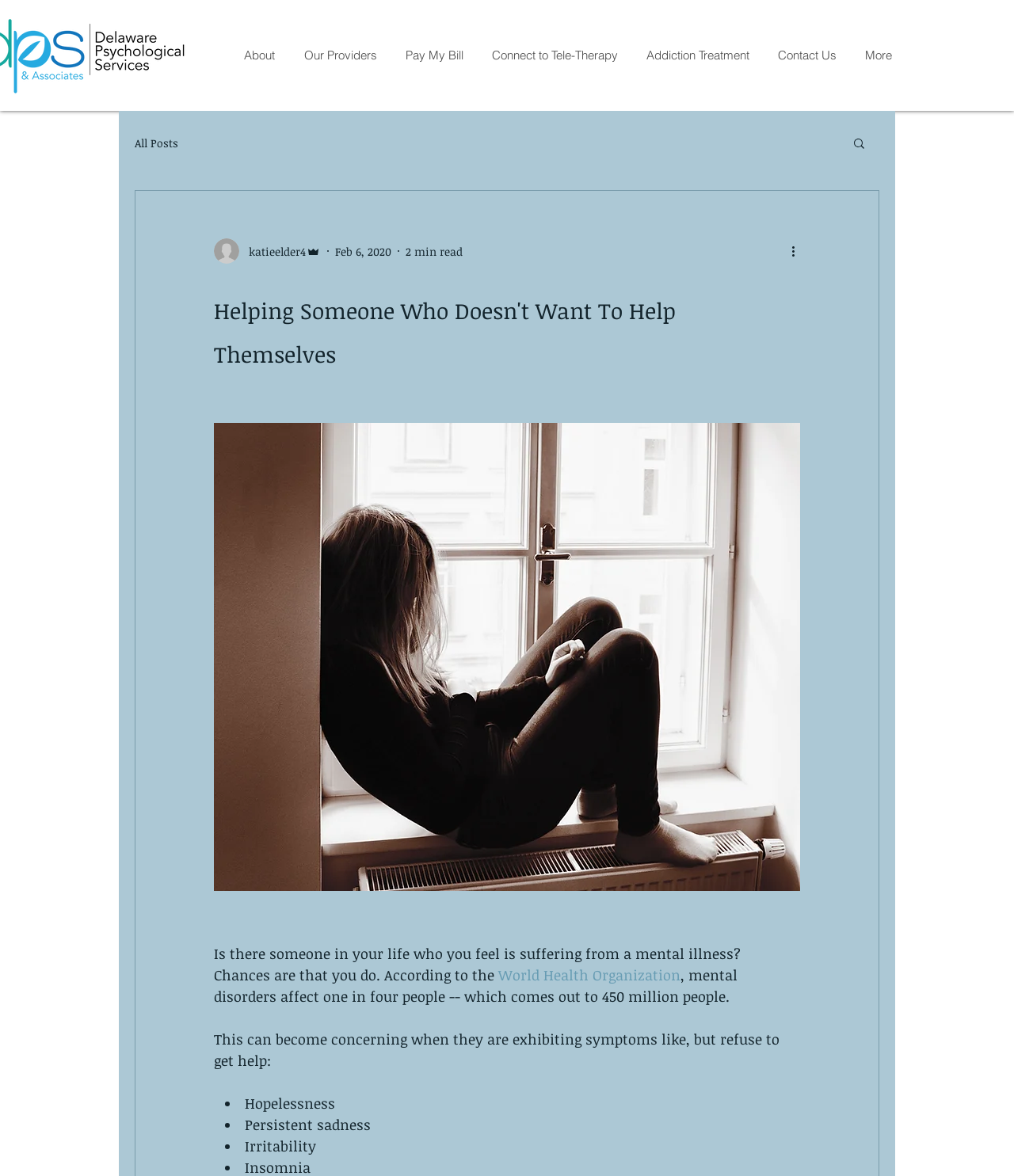Pinpoint the bounding box coordinates for the area that should be clicked to perform the following instruction: "Click on the 'Contact Us' link".

[0.752, 0.0, 0.838, 0.094]